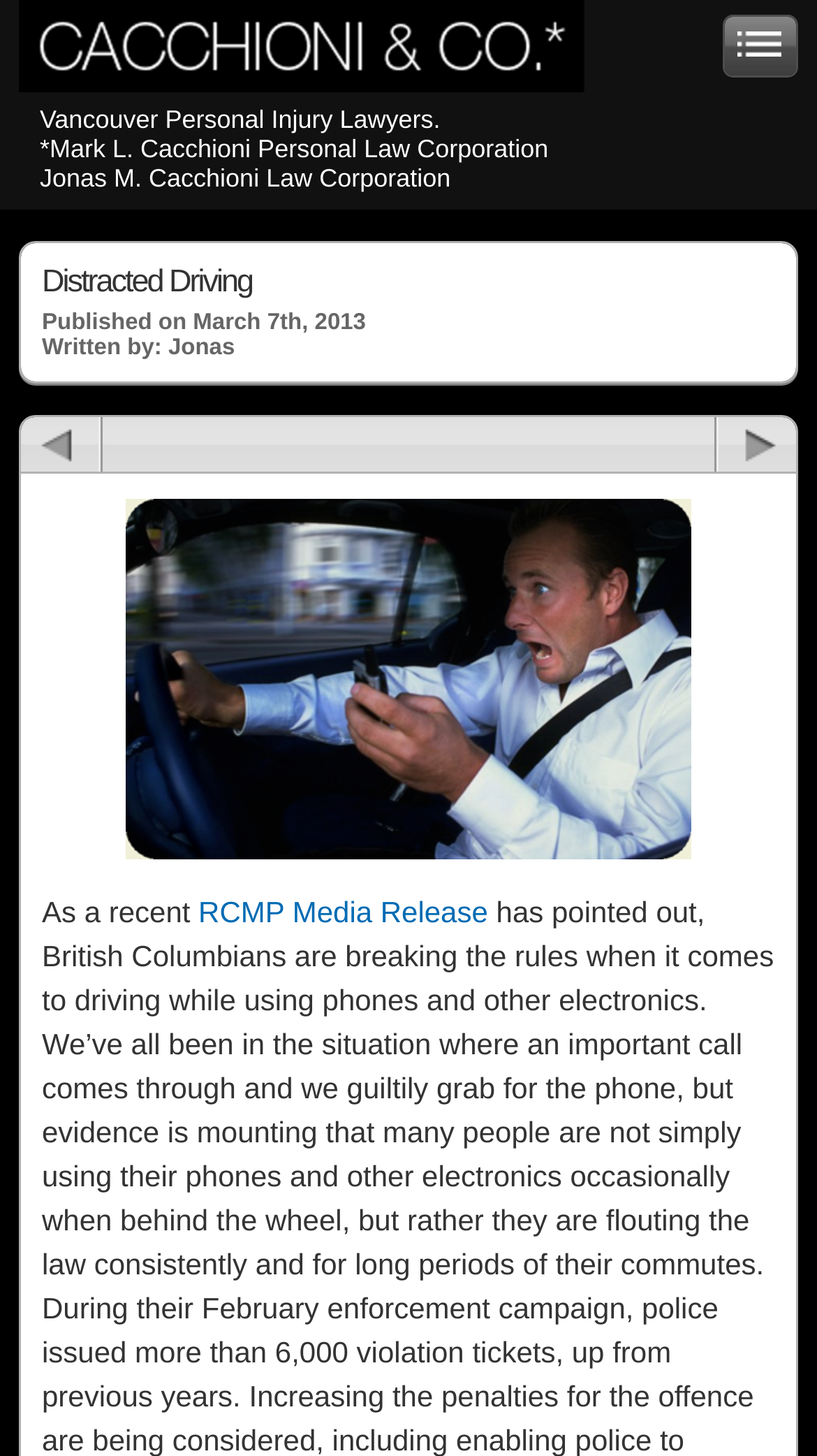What is the purpose of the 'Next' link?
Please provide a comprehensive answer based on the contents of the image.

The link element with the text 'Next' is likely used to navigate to the next page of the article or a related content, based on its position and context on the webpage.